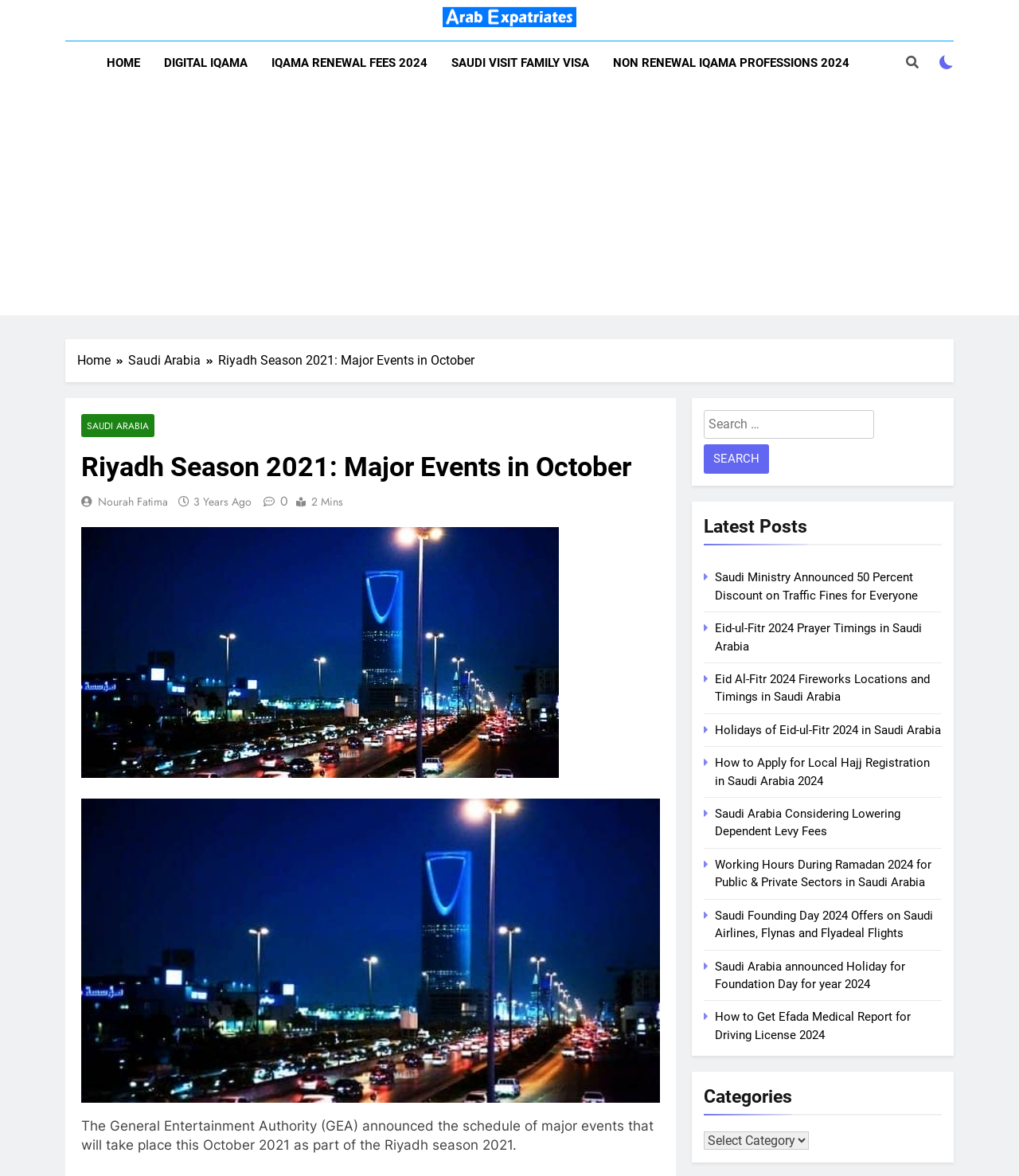Given the description of the UI element: "Digital Iqama", predict the bounding box coordinates in the form of [left, top, right, bottom], with each value being a float between 0 and 1.

[0.149, 0.035, 0.254, 0.072]